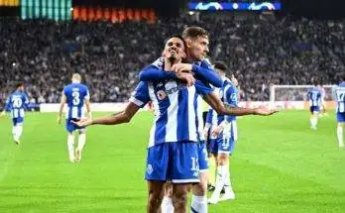Using a single word or phrase, answer the following question: 
Who are the players playing against?

Boavista